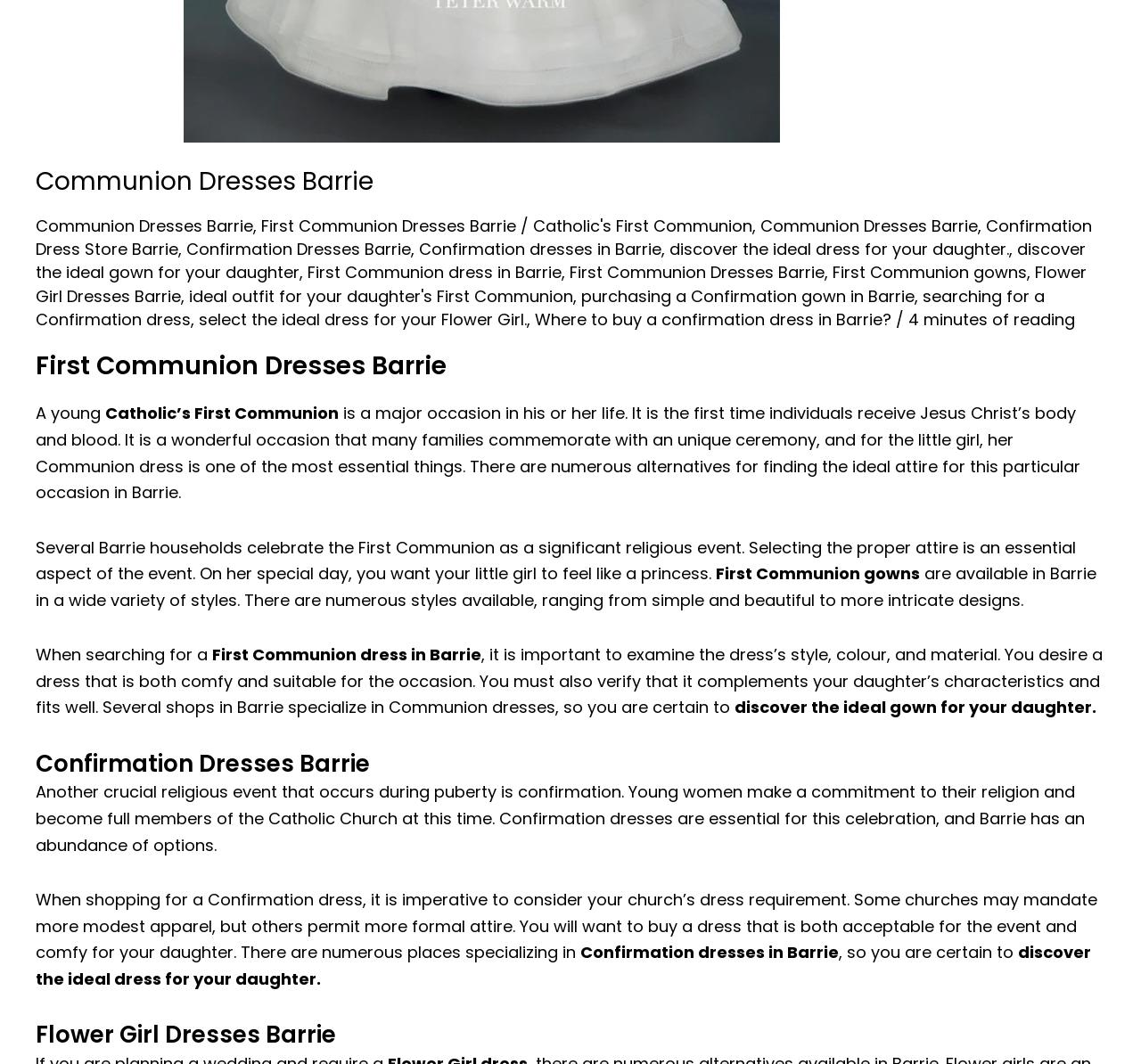Examine the image and give a thorough answer to the following question:
What is the significance of the First Communion ceremony?

According to the webpage, the First Communion ceremony is a significant event where individuals receive Jesus Christ's body and blood for the first time. This implies that the ceremony is an important milestone in a person's religious life.